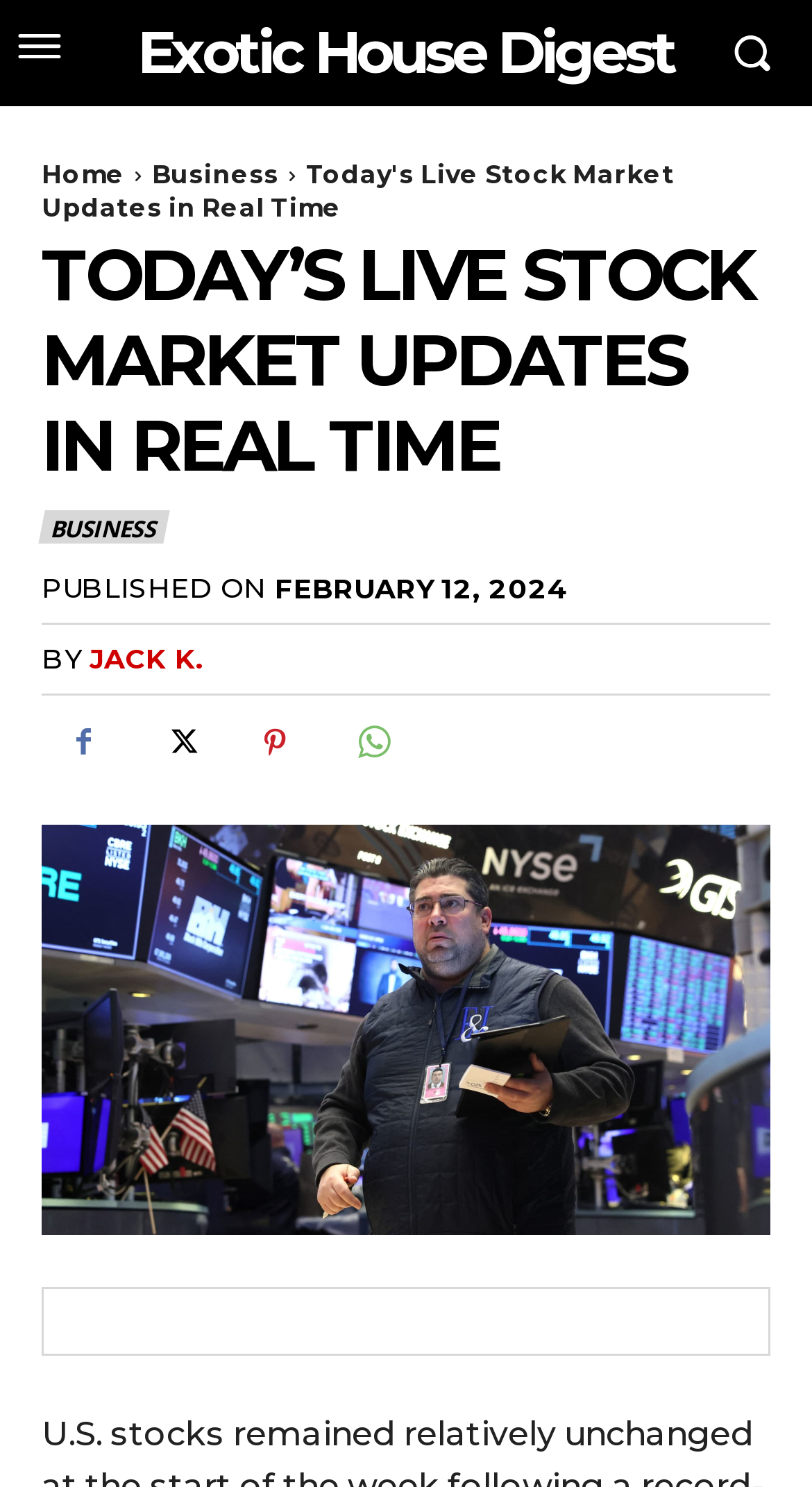Respond concisely with one word or phrase to the following query:
How many social media links are available?

4